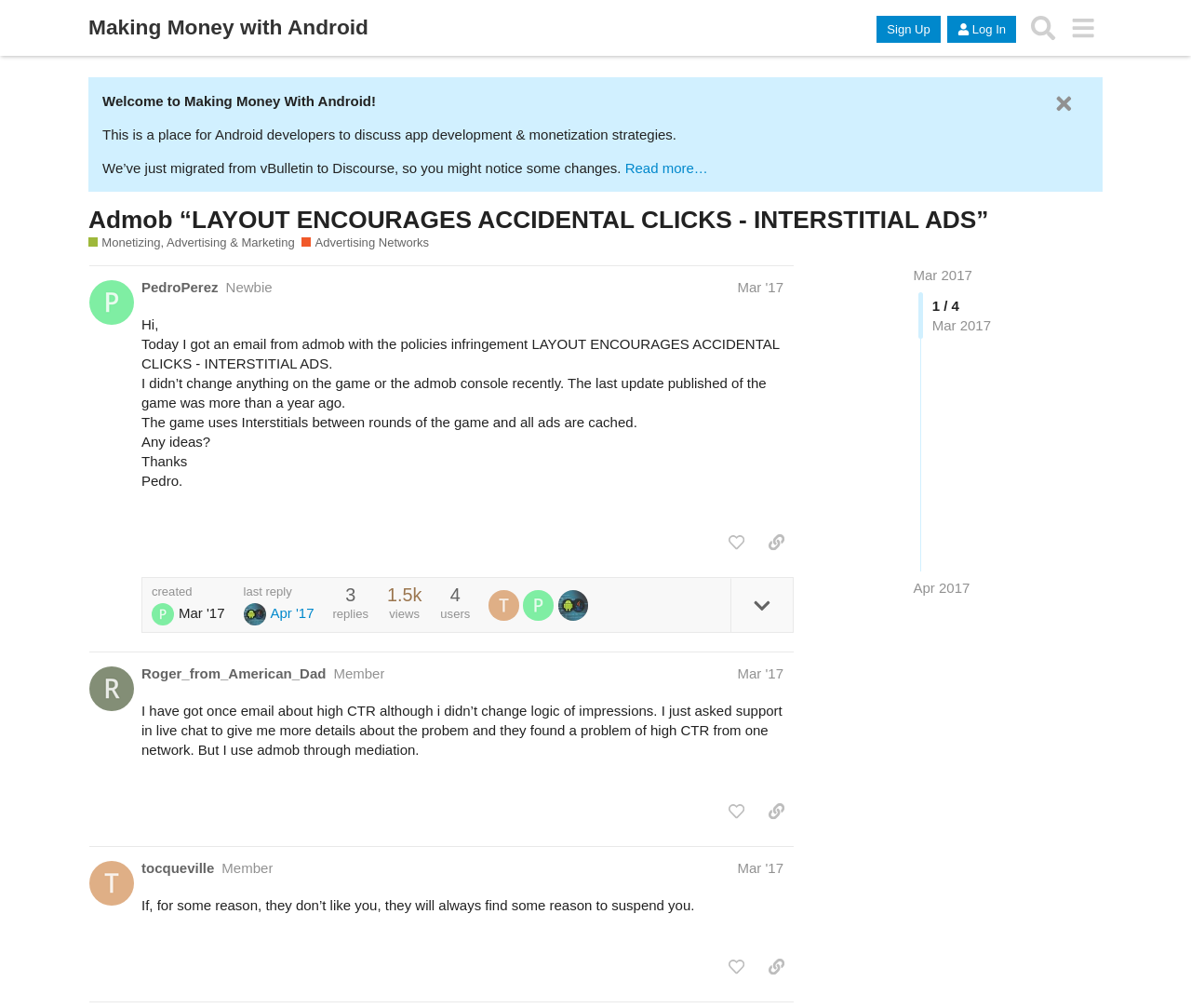What is the name of the website? Examine the screenshot and reply using just one word or a brief phrase.

Making Money with Android